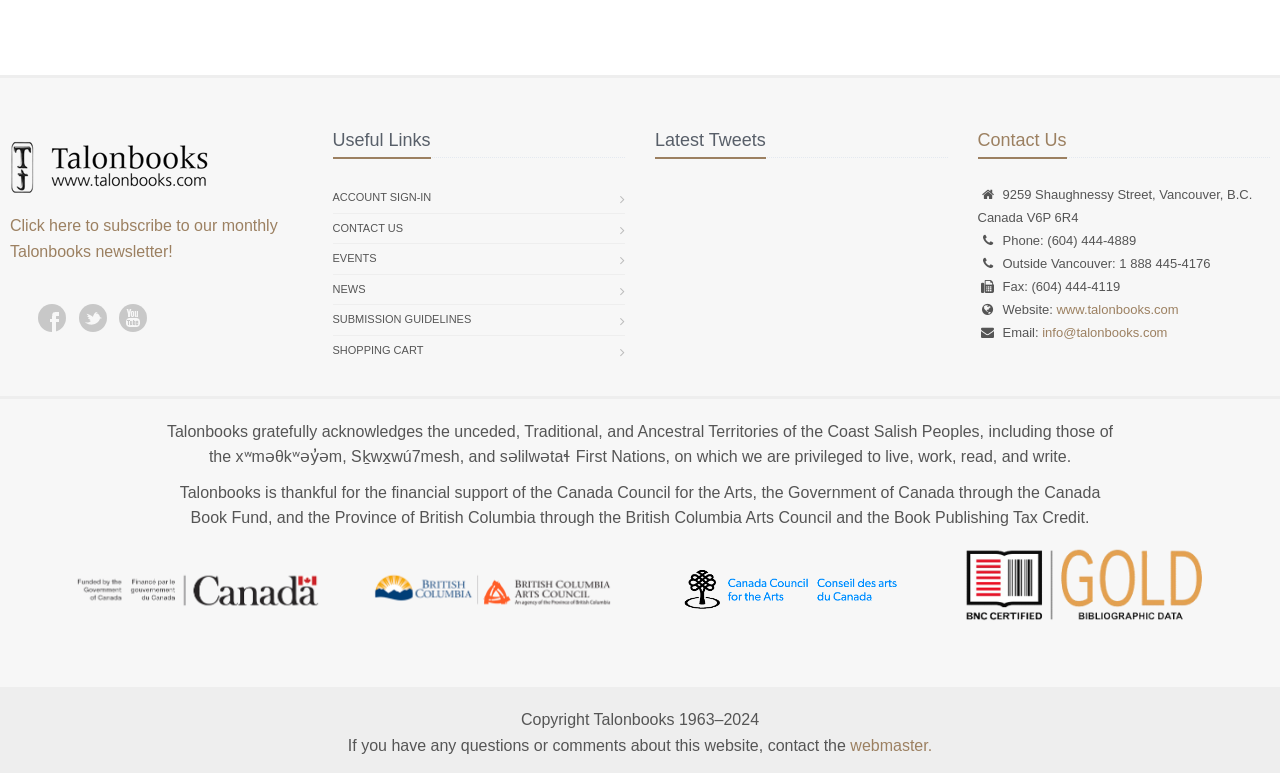Extract the bounding box coordinates for the HTML element that matches this description: "Contact Us". The coordinates should be four float numbers between 0 and 1, i.e., [left, top, right, bottom].

[0.26, 0.276, 0.315, 0.315]